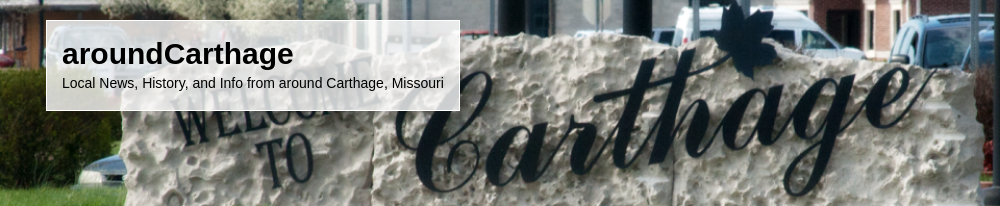Explain the image with as much detail as possible.

The image showcases a welcoming sign for the city of Carthage, Missouri, prominently featuring the words "WELCOME TO Carthage." The sign, which appears to be made of textured stone, is adorned with elegant script underscoring the town's inviting message. Above the sign, the site is branded with the title "aroundCarthage," indicating a source of local news, history, and information specific to the area. The words "Local News, History, and Info from around Carthage, Missouri" emphasize the essence of community engagement, aiming to inform residents and visitors alike about happenings in and around Carthage. In the background, light traffic and a mix of buildings hint at a vibrant urban atmosphere, integral to the town's charm. The overall composition of the image encapsulates a sense of local pride and community spirit.